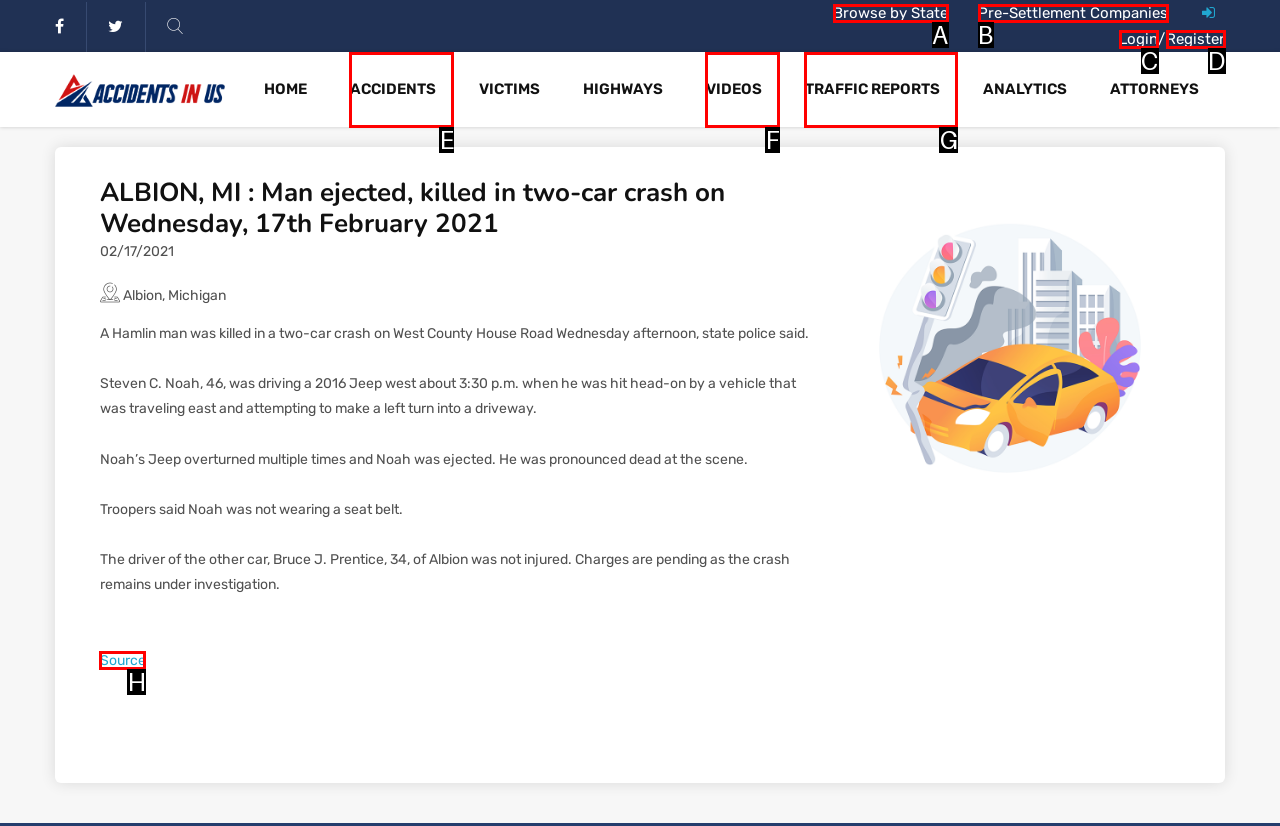Tell me the letter of the UI element to click in order to accomplish the following task: Learn more about 'Mentorship in Breaking the Cycle of Poverty'
Answer with the letter of the chosen option from the given choices directly.

None